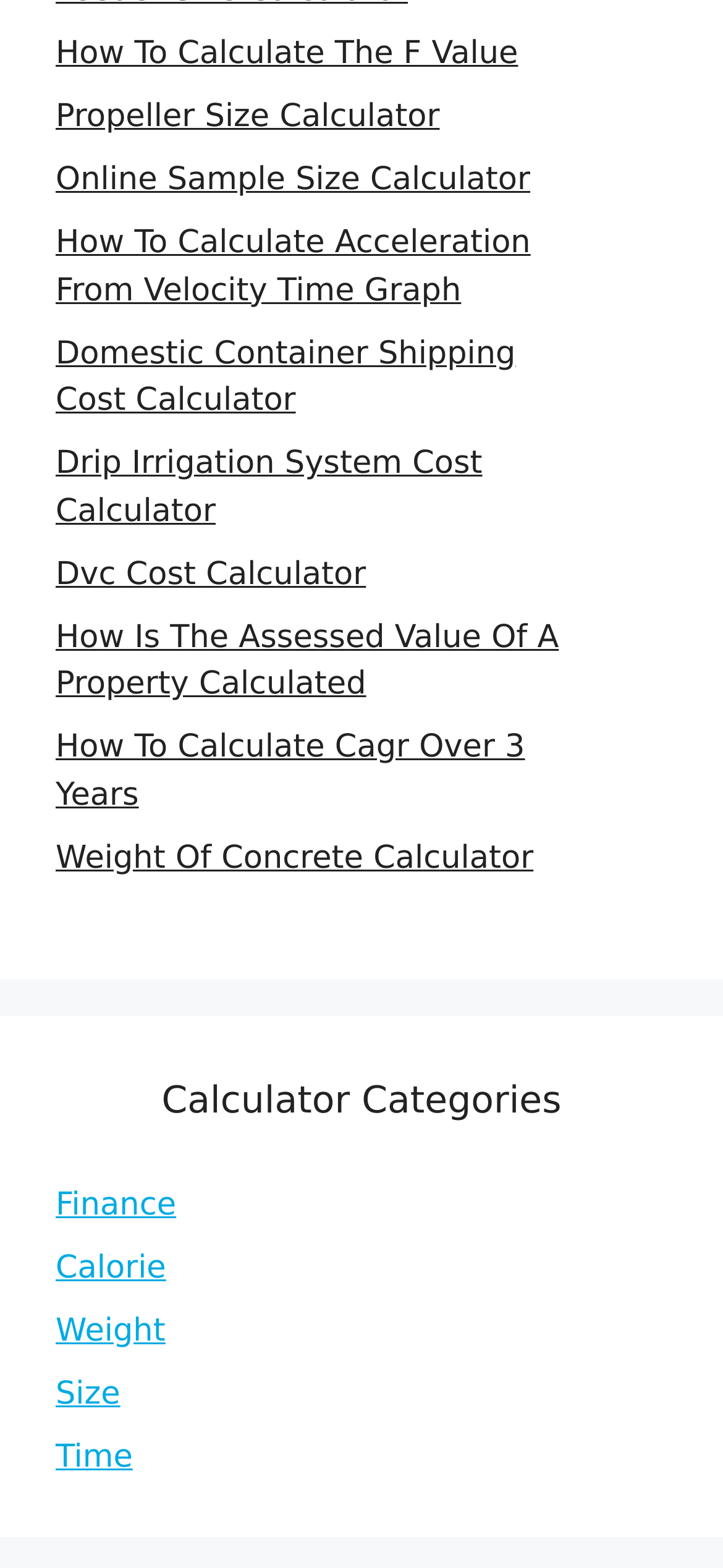Determine the bounding box coordinates of the section to be clicked to follow the instruction: "Click on 'How To Calculate The F Value'". The coordinates should be given as four float numbers between 0 and 1, formatted as [left, top, right, bottom].

[0.077, 0.023, 0.717, 0.047]